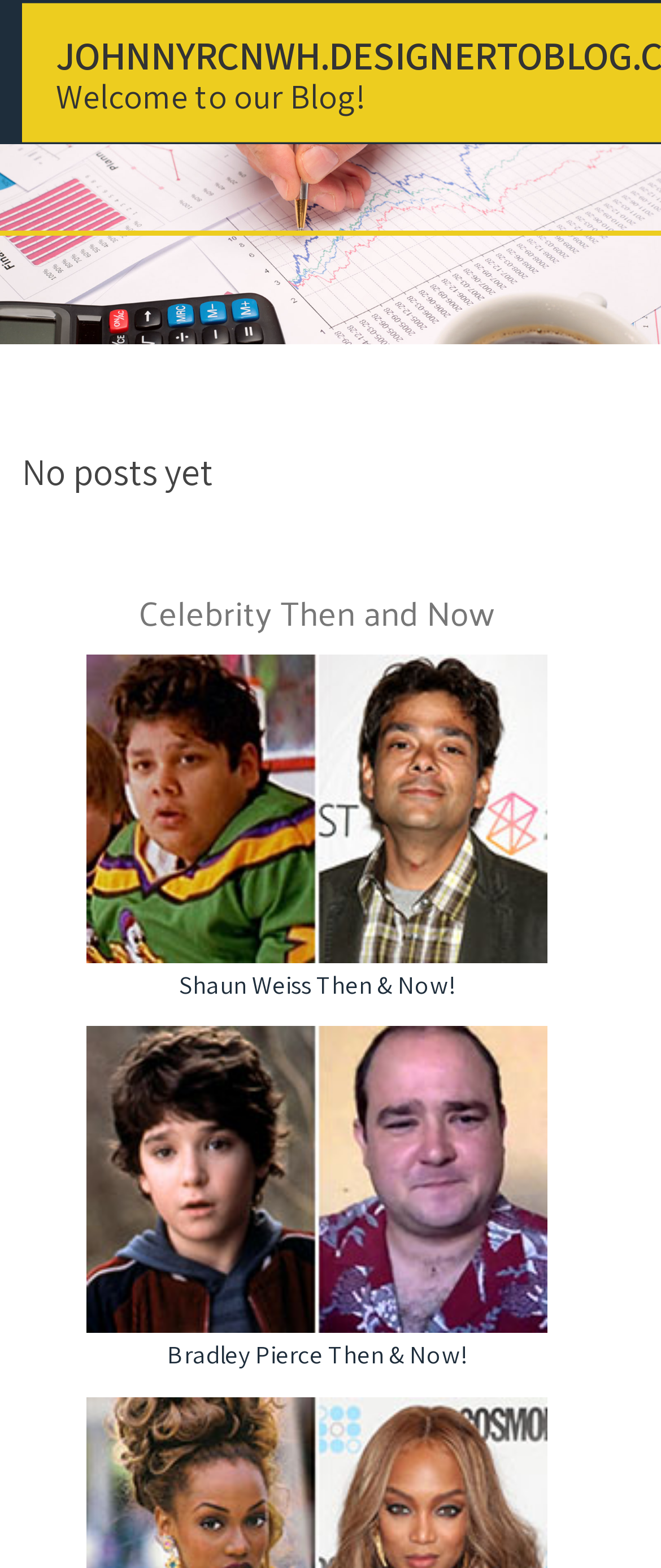Use one word or a short phrase to answer the question provided: 
How many posts are currently on this blog?

No posts yet